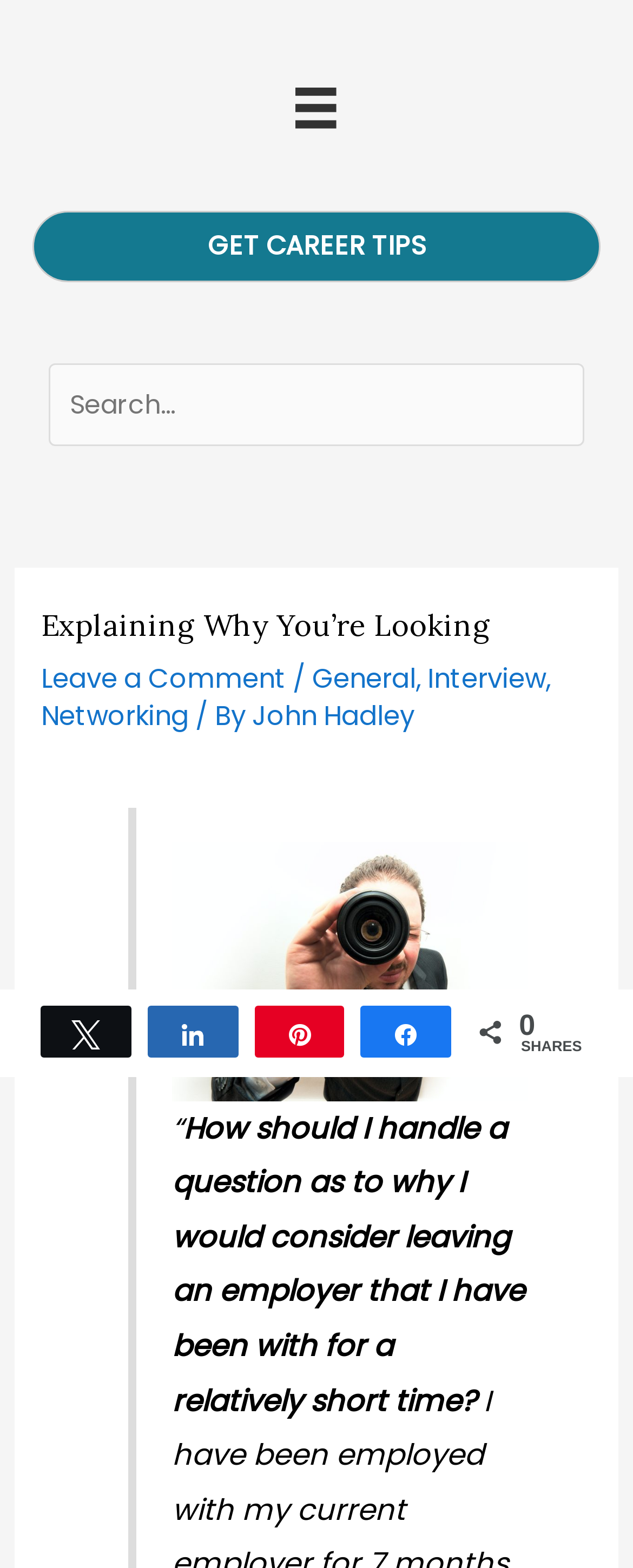Describe every aspect of the webpage comprehensively.

This webpage is about career advice, specifically discussing how to handle a question about leaving an employer after a short time. At the top, there is a menu toggle button on the right side, accompanied by a "GET CAREER TIPS" link on the left. Below this, a search form is located, taking up most of the width of the page.

The main content area is divided into two sections. On the left, there is a header section with the title "Explaining Why You’re Looking" and several links to related topics, including "Leave a Comment", "General", "Interview", "Networking", and the author's name, "John Hadley". On the right side of the header, there is an image of a person looking through a spyglass.

Below the header, the main article begins, with a quote mark followed by the question "How should I handle a question as to why I would consider leaving an employer that I have been with for a relatively short time?" The article text takes up most of the page's width.

At the bottom of the page, there are several social media links, including "N Tweet", "Share", "A Pin", and "k Share", along with a count of "0" shares and the label "SHARES".